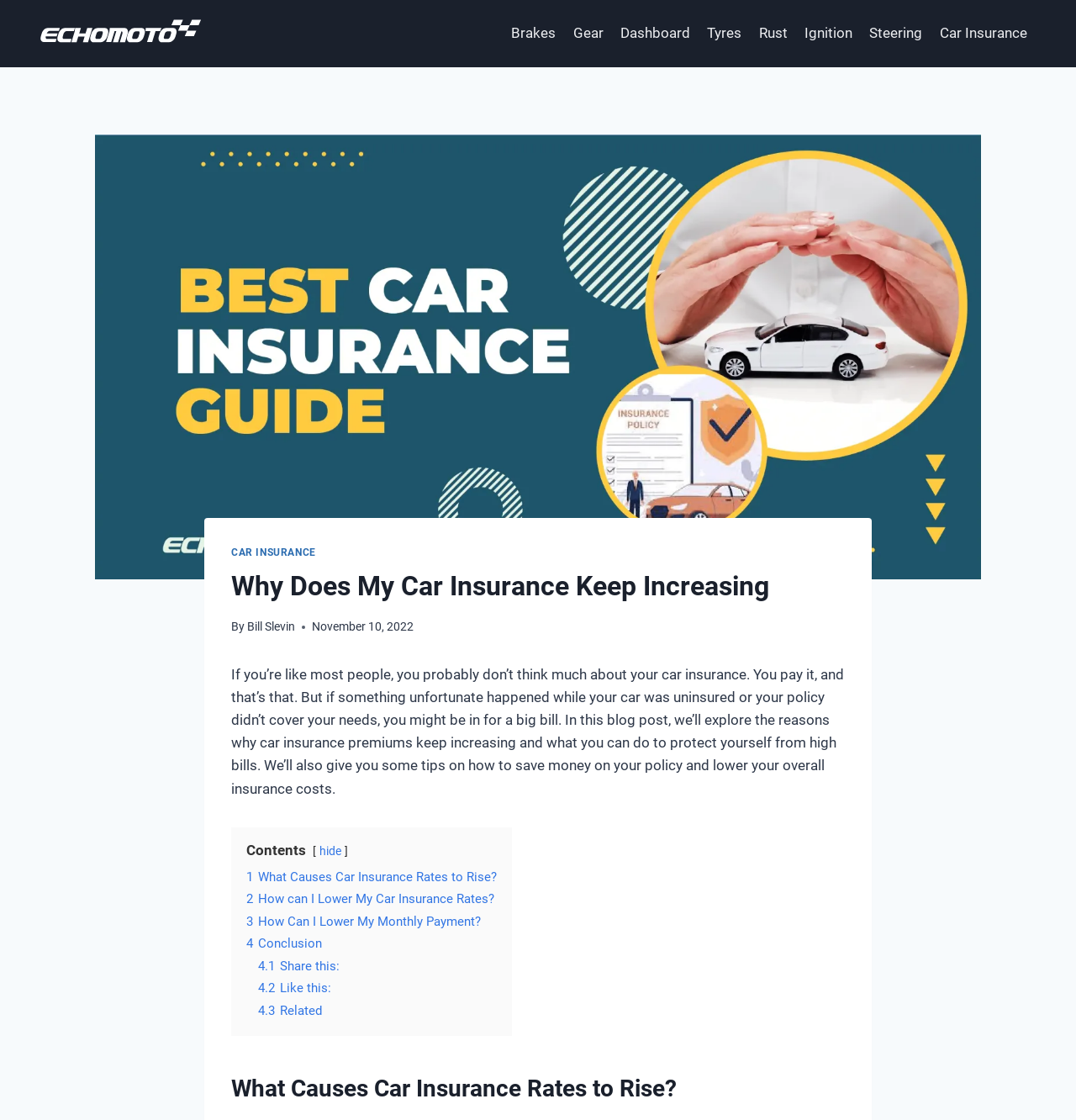Respond to the following question using a concise word or phrase: 
What is the topic of this blog post?

Car insurance